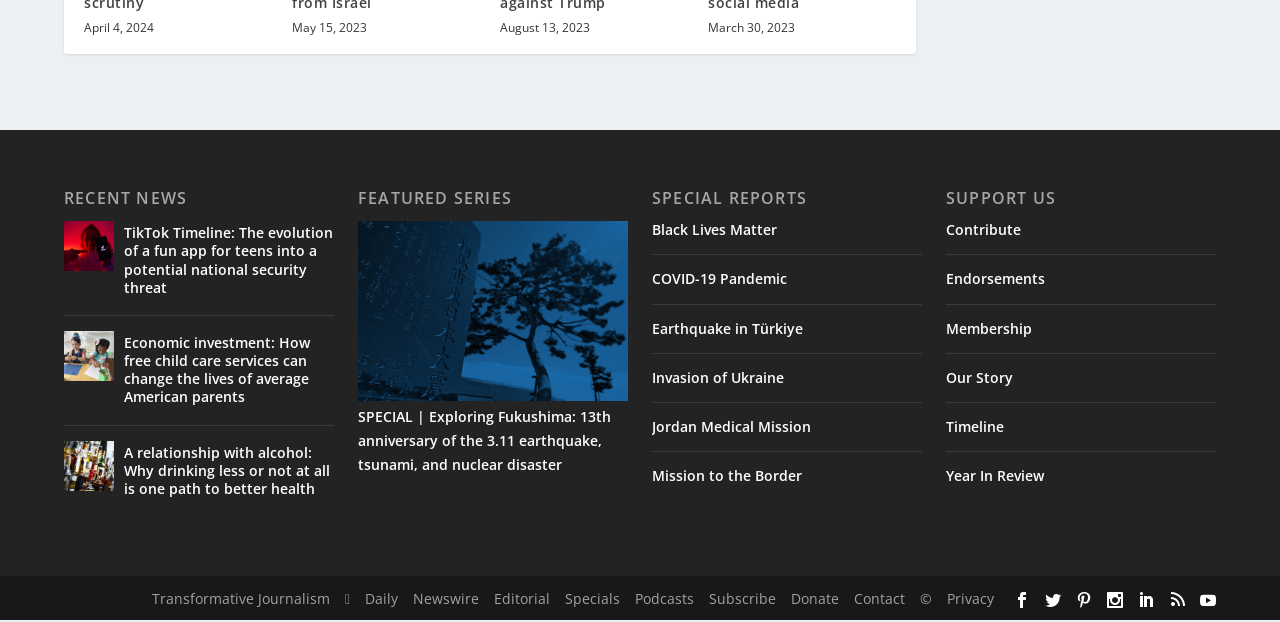Identify the bounding box coordinates of the section to be clicked to complete the task described by the following instruction: "Support by contributing". The coordinates should be four float numbers between 0 and 1, formatted as [left, top, right, bottom].

[0.739, 0.335, 0.798, 0.365]